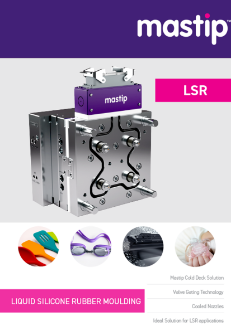Give a thorough explanation of the elements present in the image.

The image showcases a state-of-the-art liquid silicone rubber (LSR) moulding system from Mastip™. The prominently displayed equipment features a sleek metallic design with precise engineering details instrumental in LSR applications. Above the image, the Mastip logo is visible, emphasizing the brand's commitment to innovation in the field. 

Incorporated in the design are graphical elements and icons representing various LSR solutions, including a color palette, an illustration of a valve gating technology, and a kitchenware depiction, which highlight the versatility and practical applications of the technology. At the bottom, the banner reads "LIQUID SILICONE RUBBER MOULDING," reinforcing the focus of the presentation. 

This image serves as a promotional visual for Mastip’s LSR solutions, targeting industries and customers looking for efficient moulding processes and high-quality product outcomes.